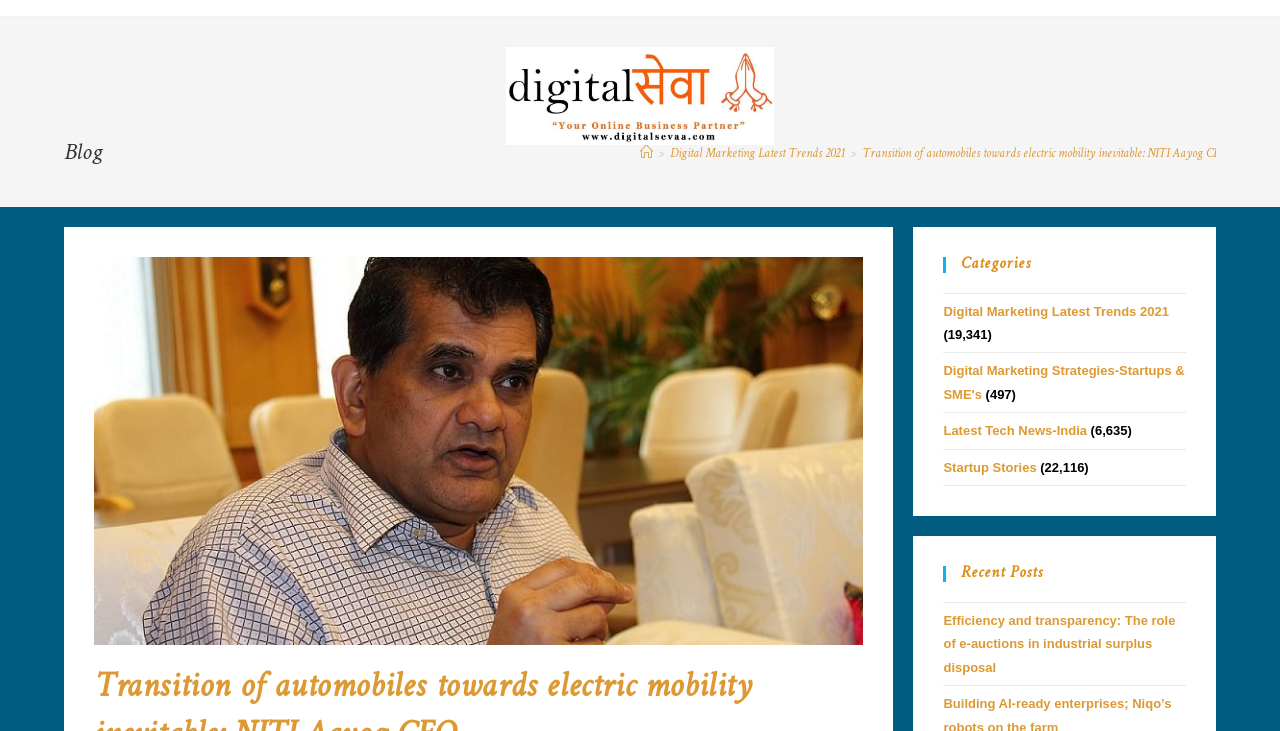Give a detailed overview of the webpage's appearance and contents.

The webpage appears to be a blog post from DigitalSevaa.Com, with a focus on digital marketing trends and news. At the top, there is a header section with a navigation menu, featuring a breadcrumbs trail that shows the current page's location within the website's hierarchy. The breadcrumbs trail includes links to the home page, a category page for "Digital Marketing Latest Trends 2021", and the current page.

Below the navigation menu, there is a large image that takes up most of the width of the page, with a heading that reads "Transition of automobiles towards electric mobility inevitable: NITI Aayog CEO". This suggests that the blog post is about the transition to electric vehicles and its implications.

To the right of the image, there are several links and categories listed, including "Categories", "Digital Marketing Latest Trends 2021", "Digital Marketing Strategies-Startups & SME's", "Latest Tech News-India", "Startup Stories", and "Recent Posts". Each category has a corresponding number of posts or views in parentheses.

The "Recent Posts" section lists a single link to another blog post, titled "Efficiency and transparency: The role of e-auctions in industrial surplus disposal". This suggests that the webpage is part of a larger blog or news website that features multiple articles and categories.

At the very top of the page, there is a link to the website's homepage, accompanied by an image and a tagline that reads "Follow us for latest Digital Marketing Trends, Tips, Products and More".